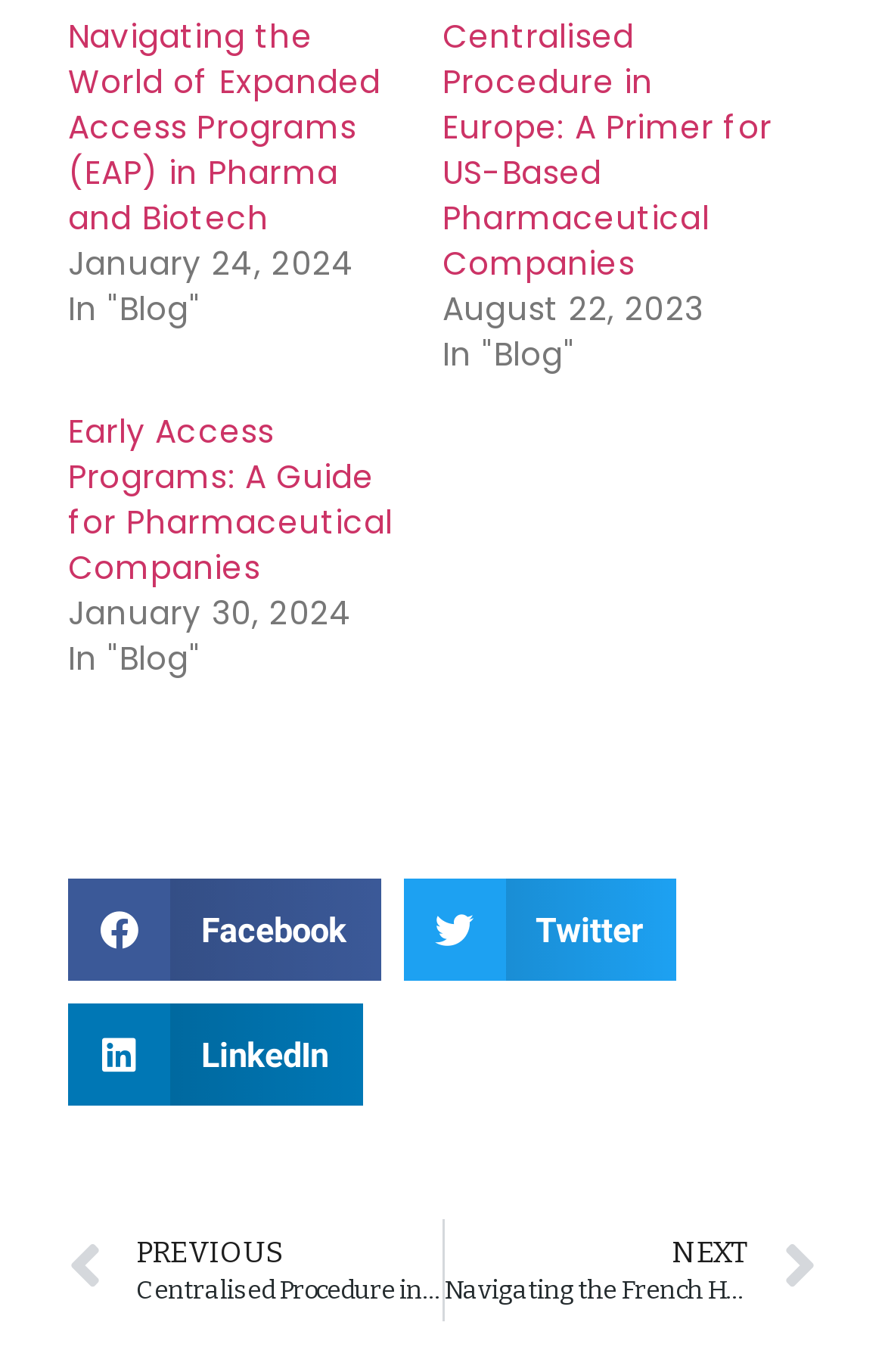Determine the bounding box coordinates of the clickable area required to perform the following instruction: "Read the blog post about Early Access Programs". The coordinates should be represented as four float numbers between 0 and 1: [left, top, right, bottom].

[0.077, 0.298, 0.444, 0.431]